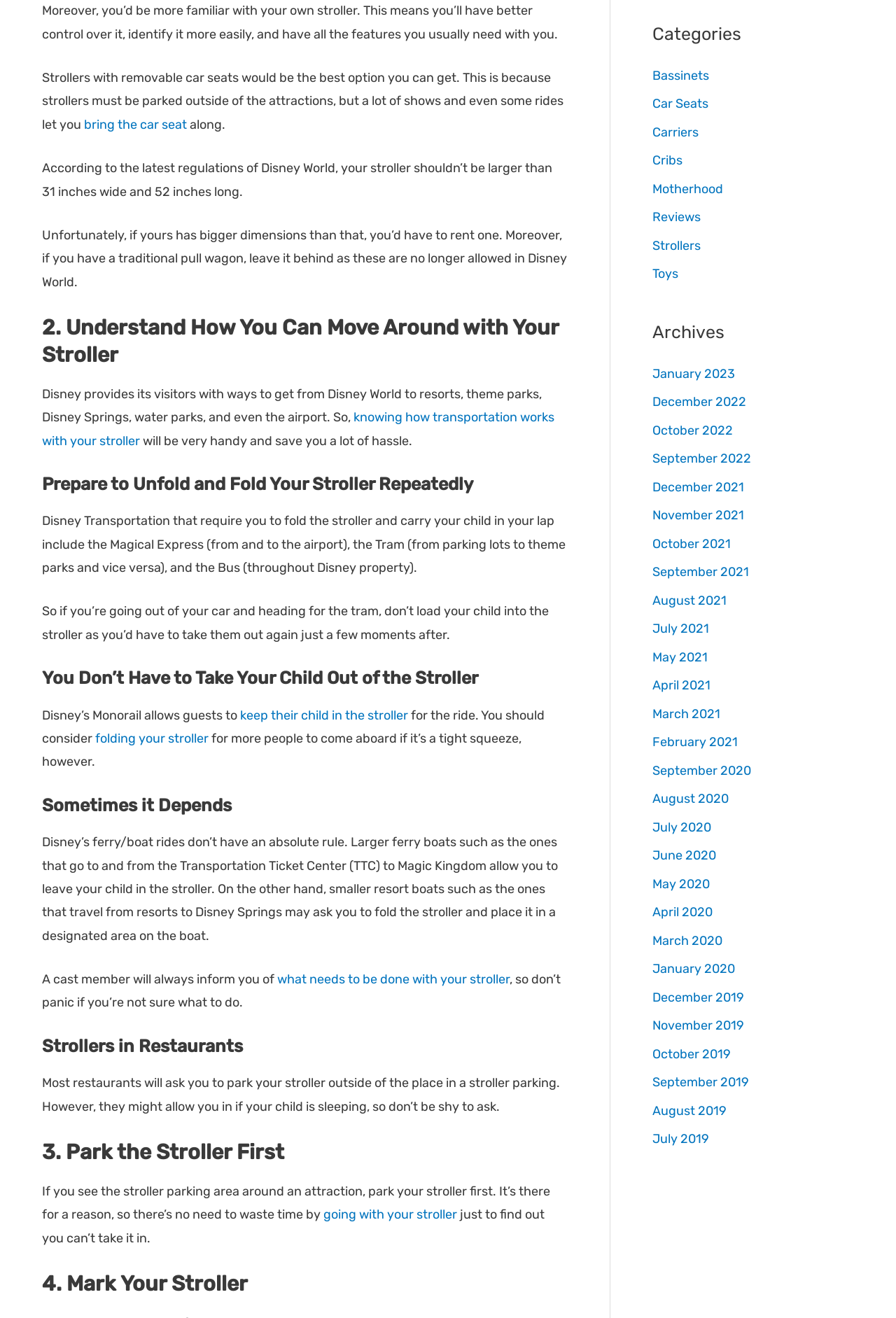Determine the bounding box coordinates of the UI element described below. Use the format (top-left x, top-left y, bottom-right x, bottom-right y) with floating point numbers between 0 and 1: Carriers

[0.728, 0.095, 0.78, 0.106]